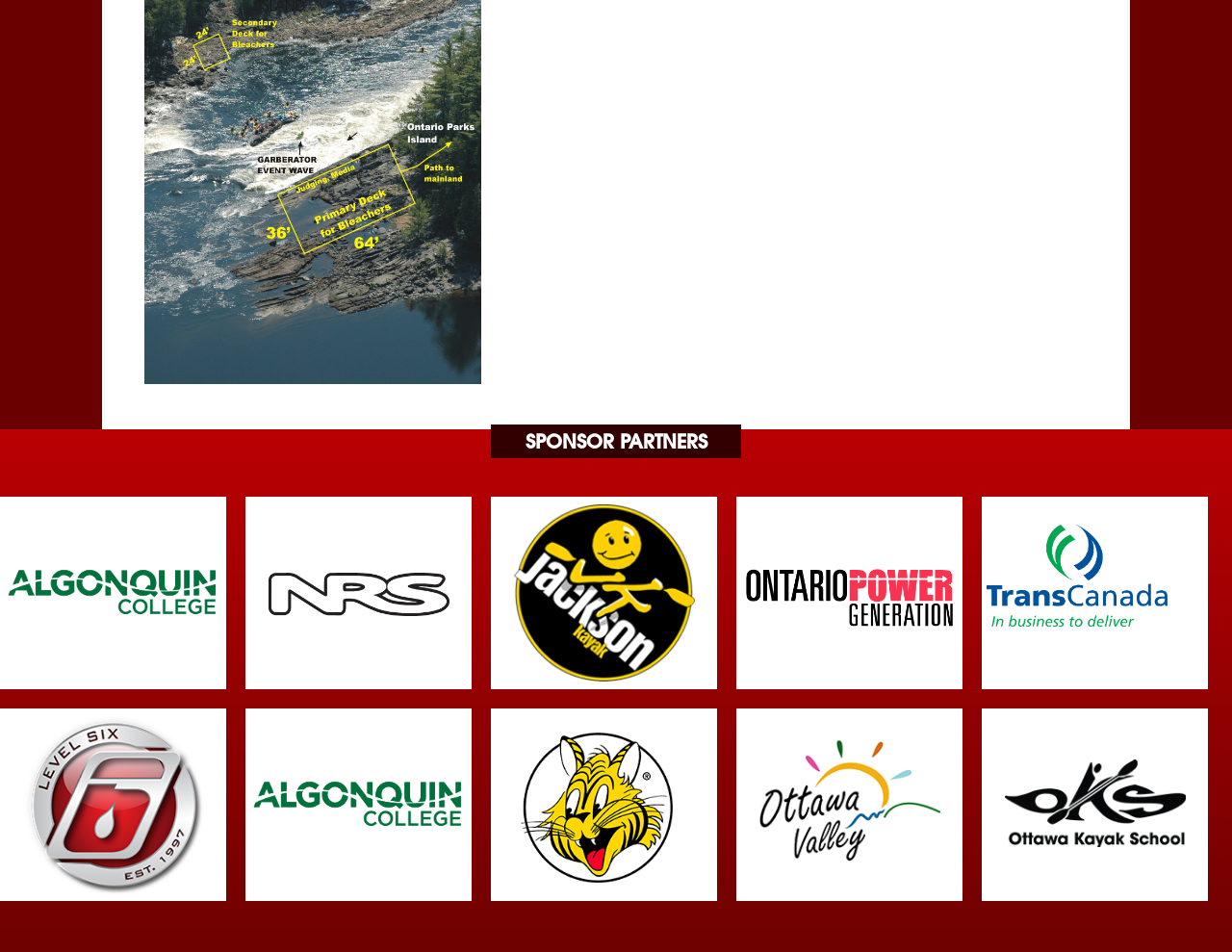Find the coordinates for the bounding box of the element with this description: "alt="Ottawa Valley Tourist Association"".

[0.598, 0.966, 0.781, 0.985]